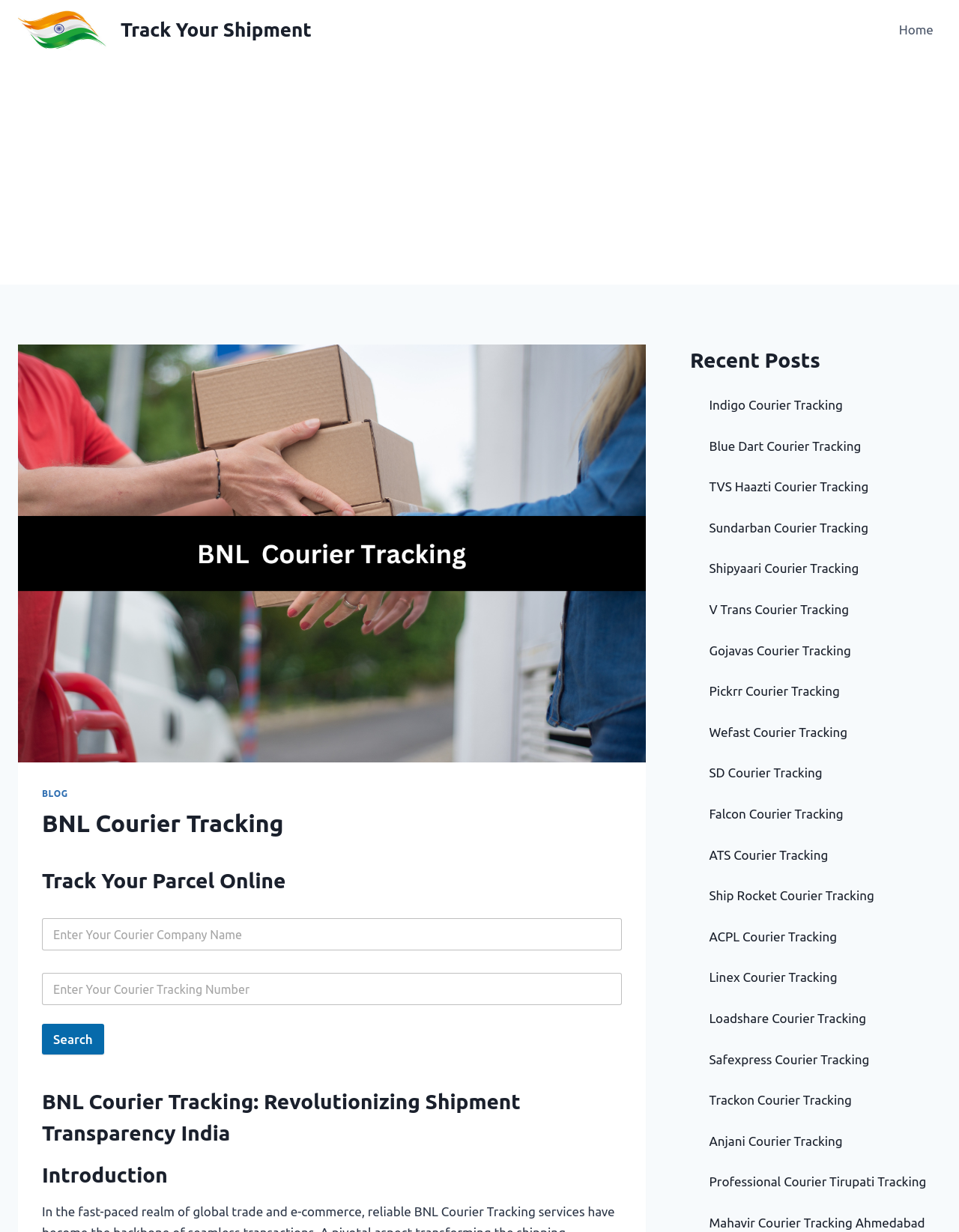Provide a single word or phrase answer to the question: 
How many courier services are listed on this webpage?

17